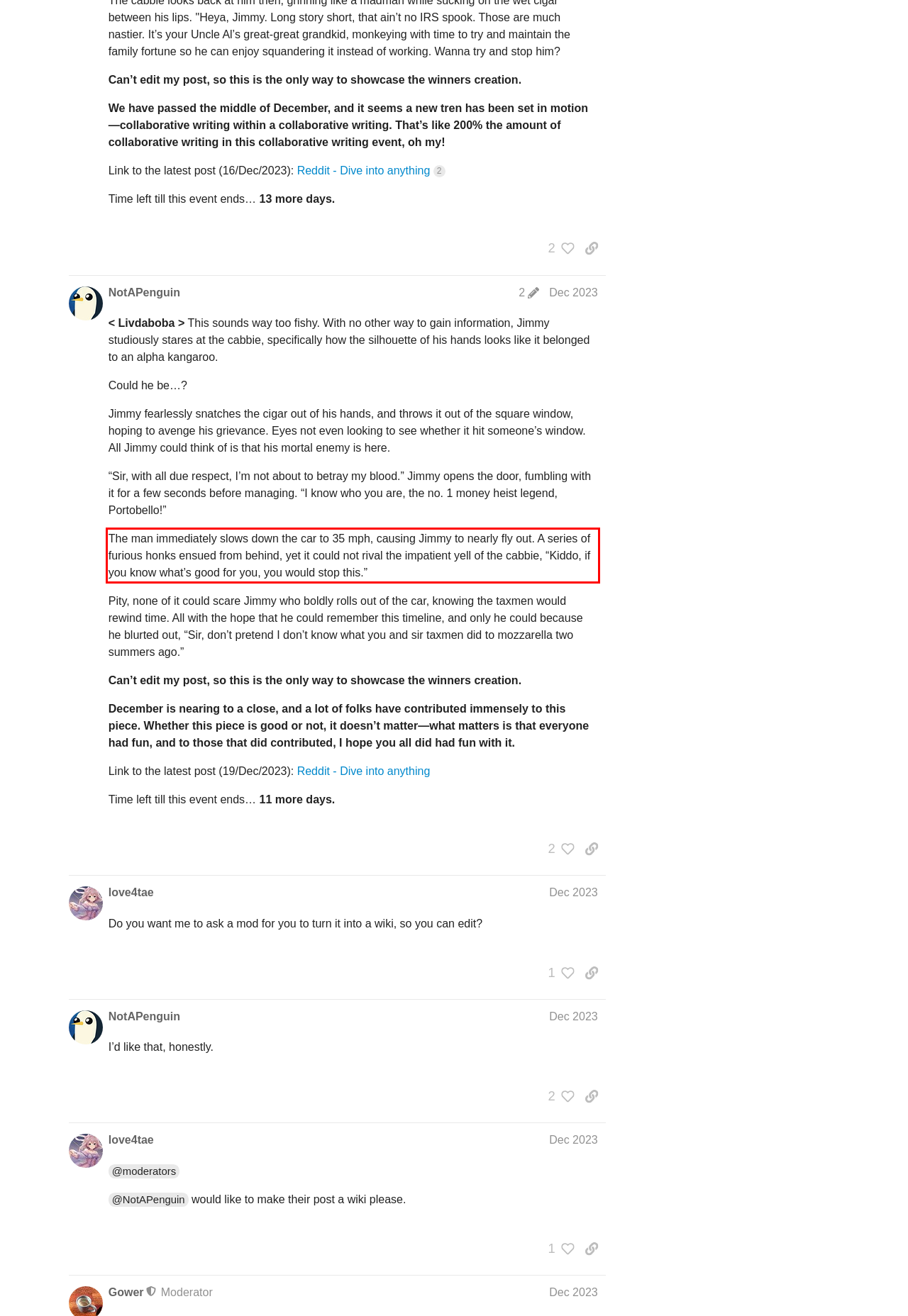Please perform OCR on the text content within the red bounding box that is highlighted in the provided webpage screenshot.

The man immediately slows down the car to 35 mph, causing Jimmy to nearly fly out. A series of furious honks ensued from behind, yet it could not rival the impatient yell of the cabbie, “Kiddo, if you know what’s good for you, you would stop this.”